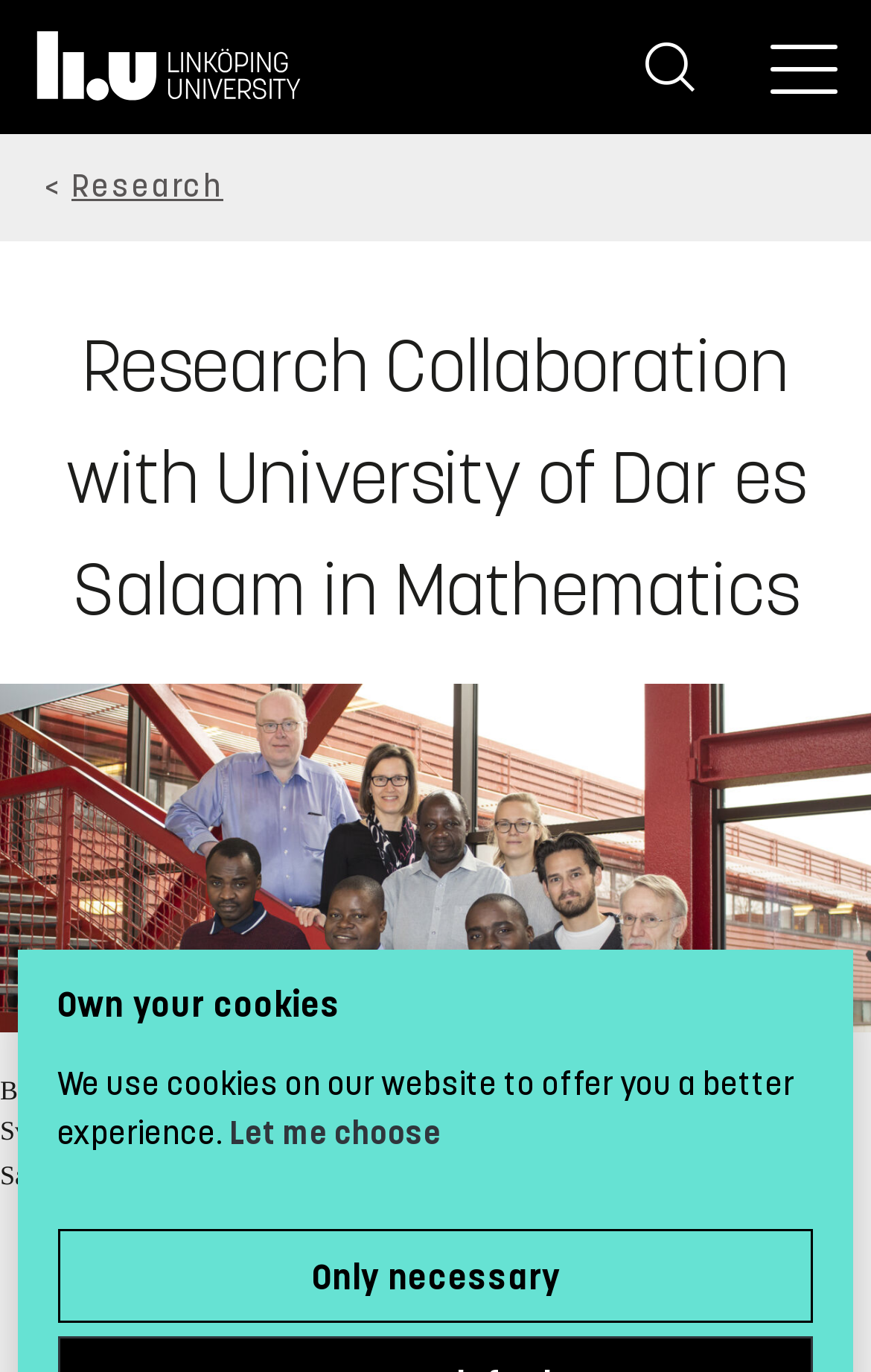Is the image of people below the breadcrumb trail?
Answer the question in a detailed and comprehensive manner.

By comparing the y1, y2 coordinates of the image element [81] [0.0, 0.498, 1.0, 0.752] and the breadcrumb trail element [5] [0.0, 0.098, 1.0, 0.176], we can see that the image has a larger y1 value, which means it is below the breadcrumb trail.